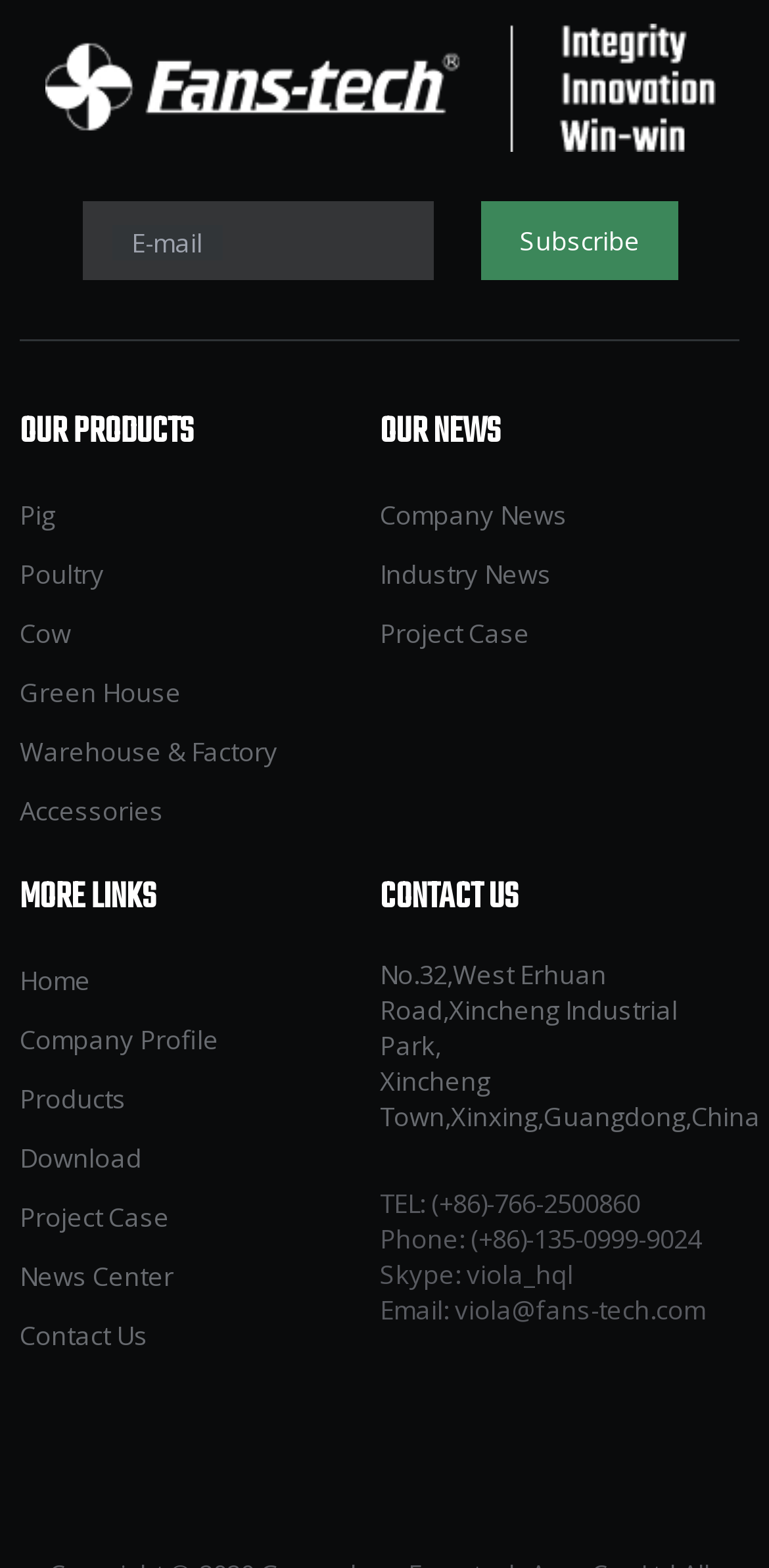Locate the bounding box coordinates of the clickable area needed to fulfill the instruction: "View products related to Pig".

[0.026, 0.317, 0.072, 0.339]